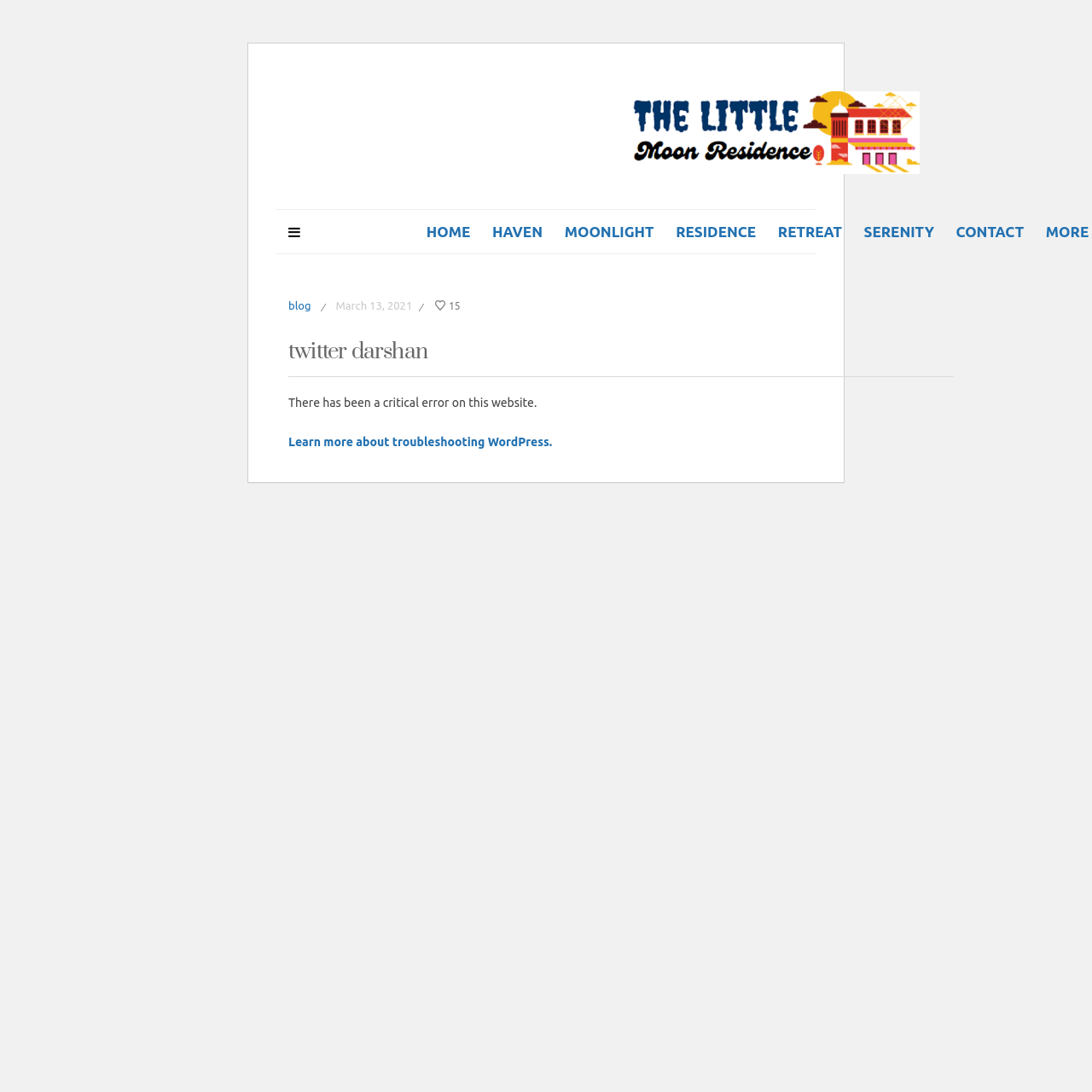Please identify the bounding box coordinates of the element on the webpage that should be clicked to follow this instruction: "visit blog". The bounding box coordinates should be given as four float numbers between 0 and 1, formatted as [left, top, right, bottom].

[0.264, 0.274, 0.285, 0.285]